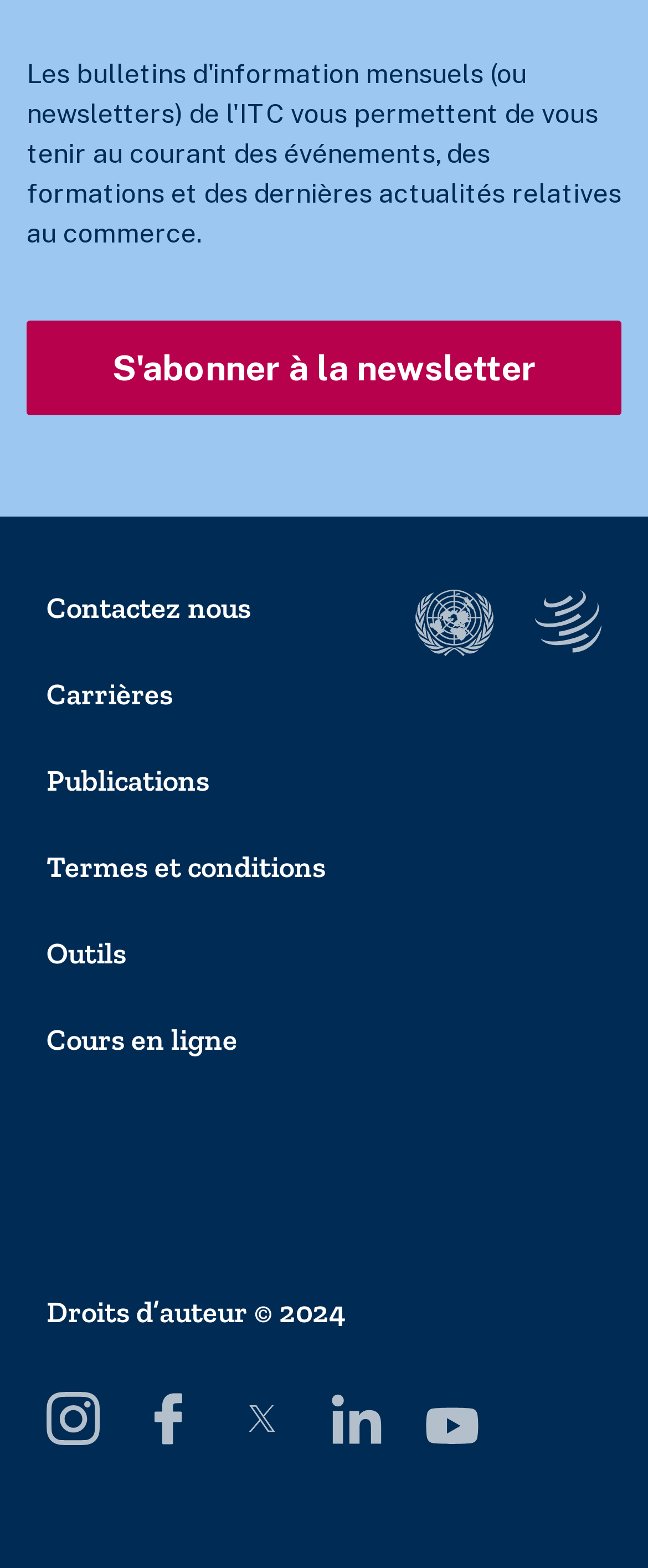Utilize the information from the image to answer the question in detail:
What is the copyright information on the webpage?

The webpage contains a static text element with the copyright information 'Droits d’auteur © 2024', indicating that the website's content is protected by copyright and the year of copyright is 2024.